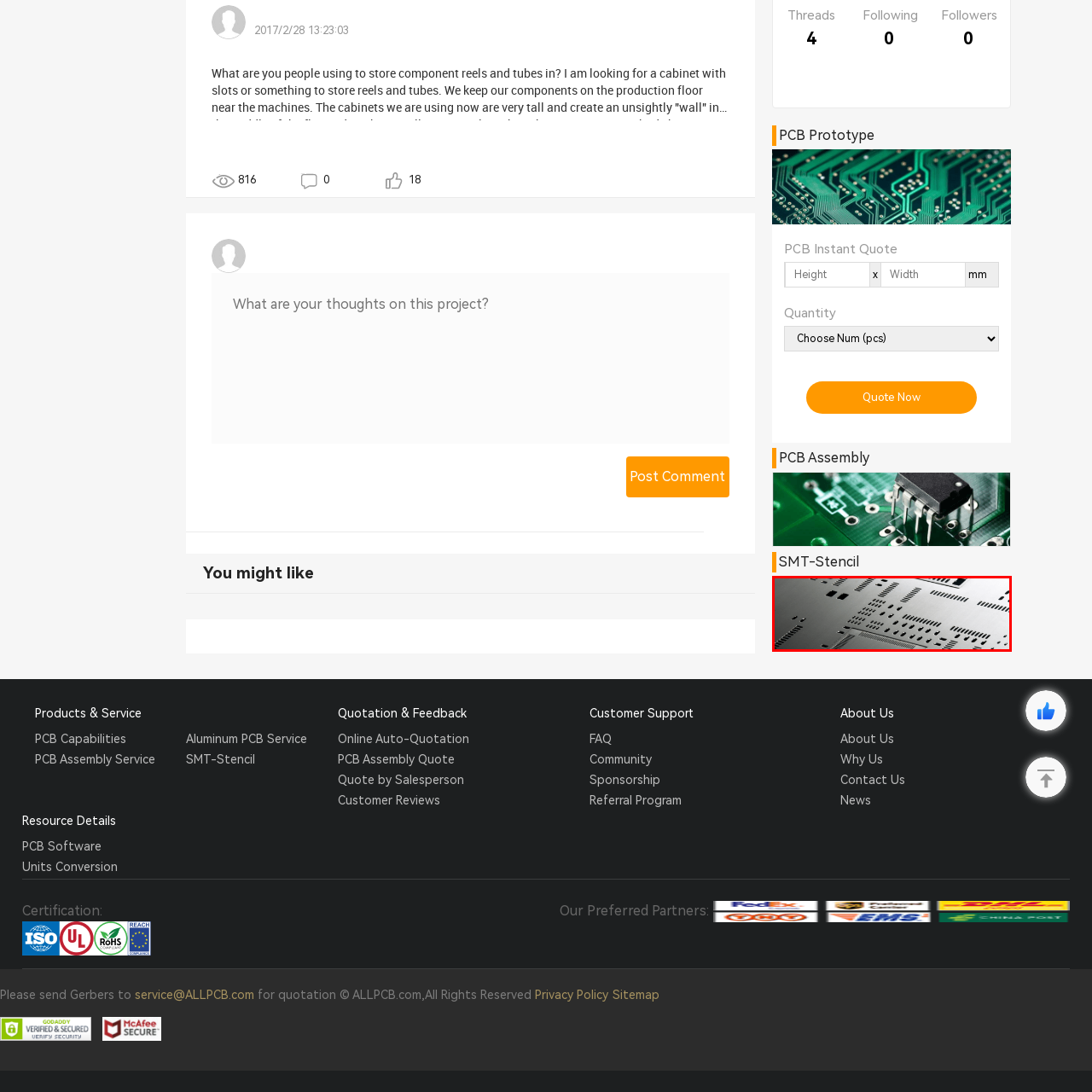Inspect the image bordered in red and answer the following question in detail, drawing on the visual content observed in the image:
What is the purpose of pads and traces?

According to the caption, the pads and traces are essential for connecting electronic components, suggesting that their primary purpose is to facilitate connections between these components.